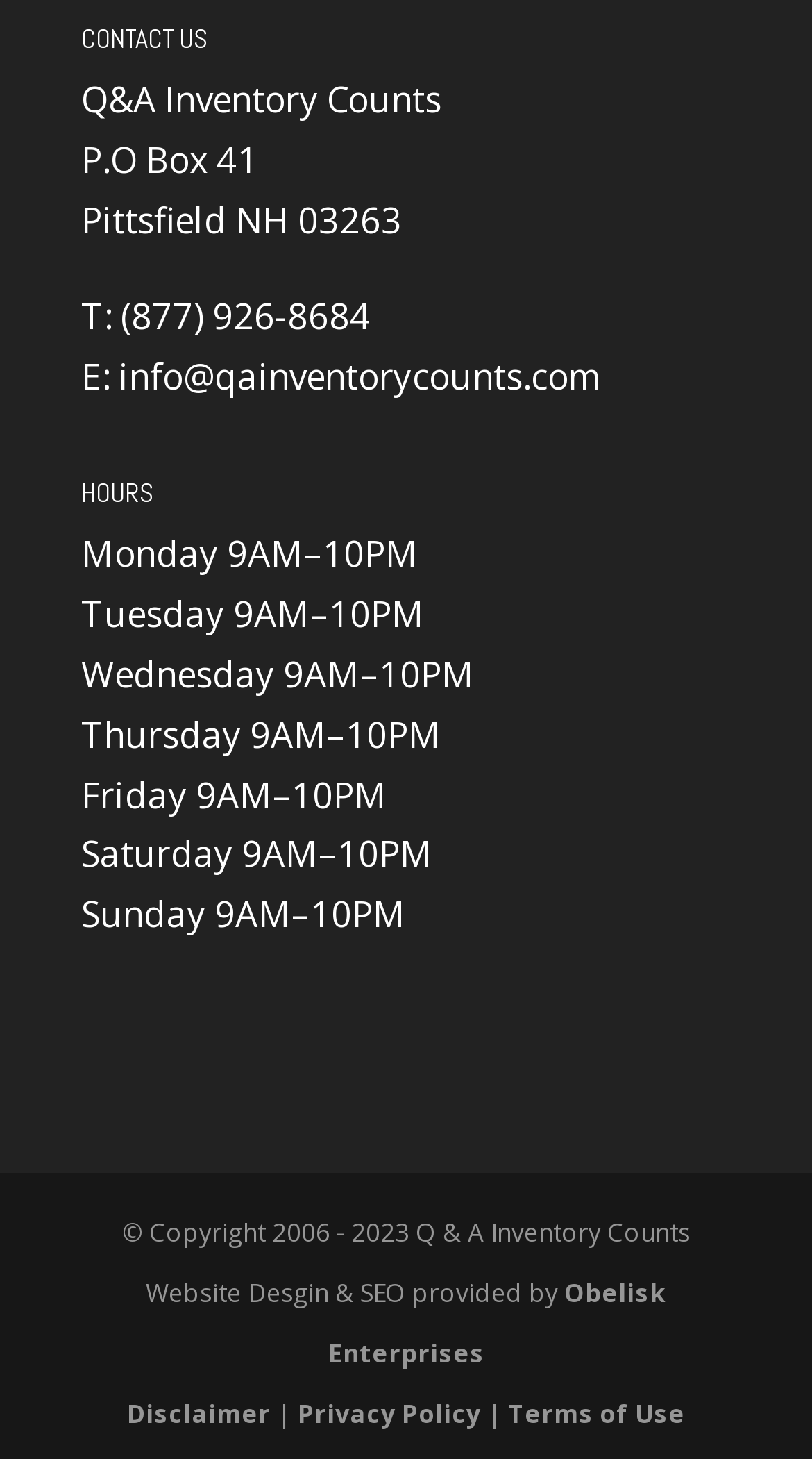Provide the bounding box coordinates in the format (top-left x, top-left y, bottom-right x, bottom-right y). All values are floating point numbers between 0 and 1. Determine the bounding box coordinate of the UI element described as: (877) 926-8684

[0.149, 0.2, 0.456, 0.233]